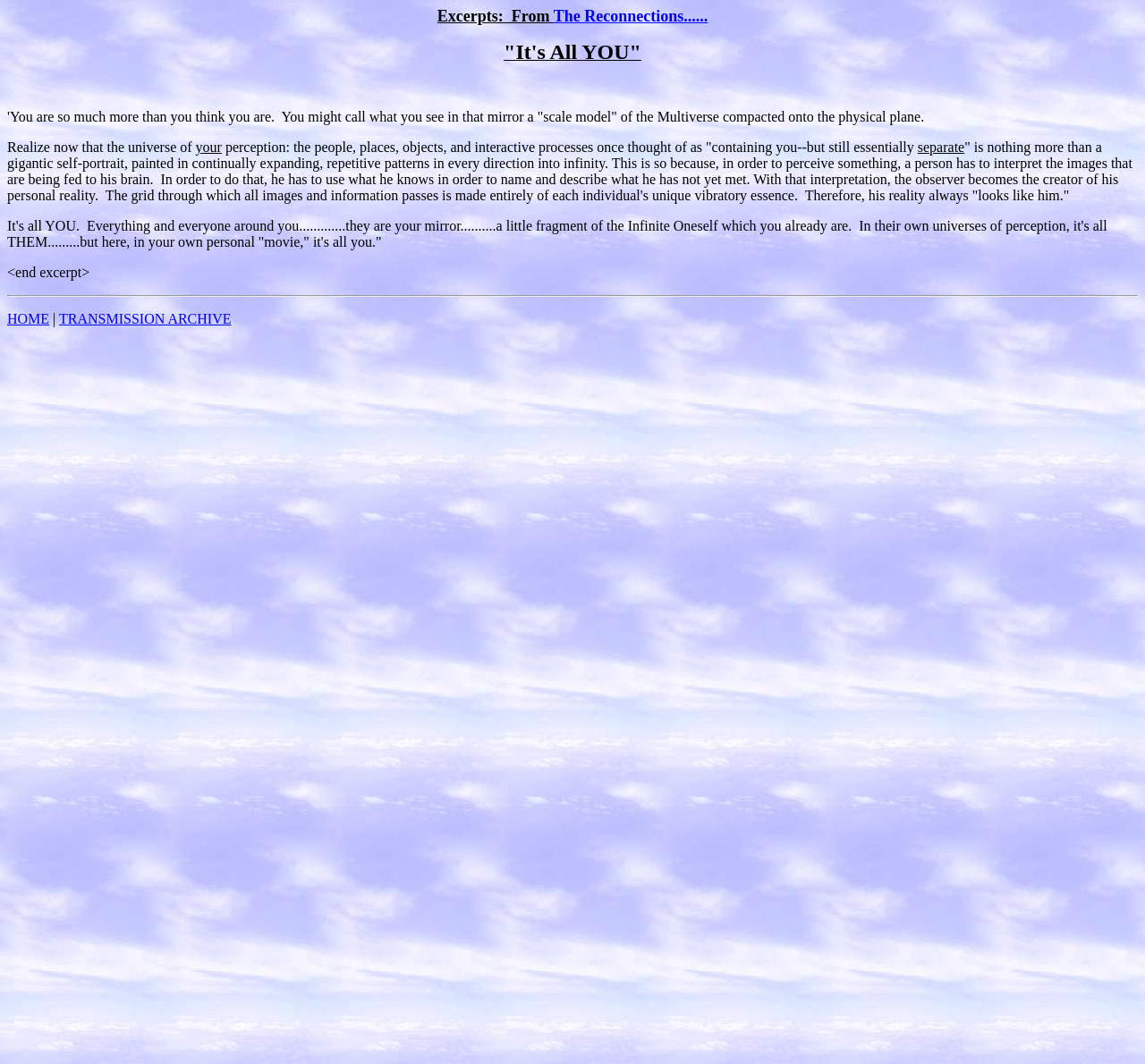Provide a one-word or short-phrase answer to the question:
Is there a separator in the webpage?

Yes